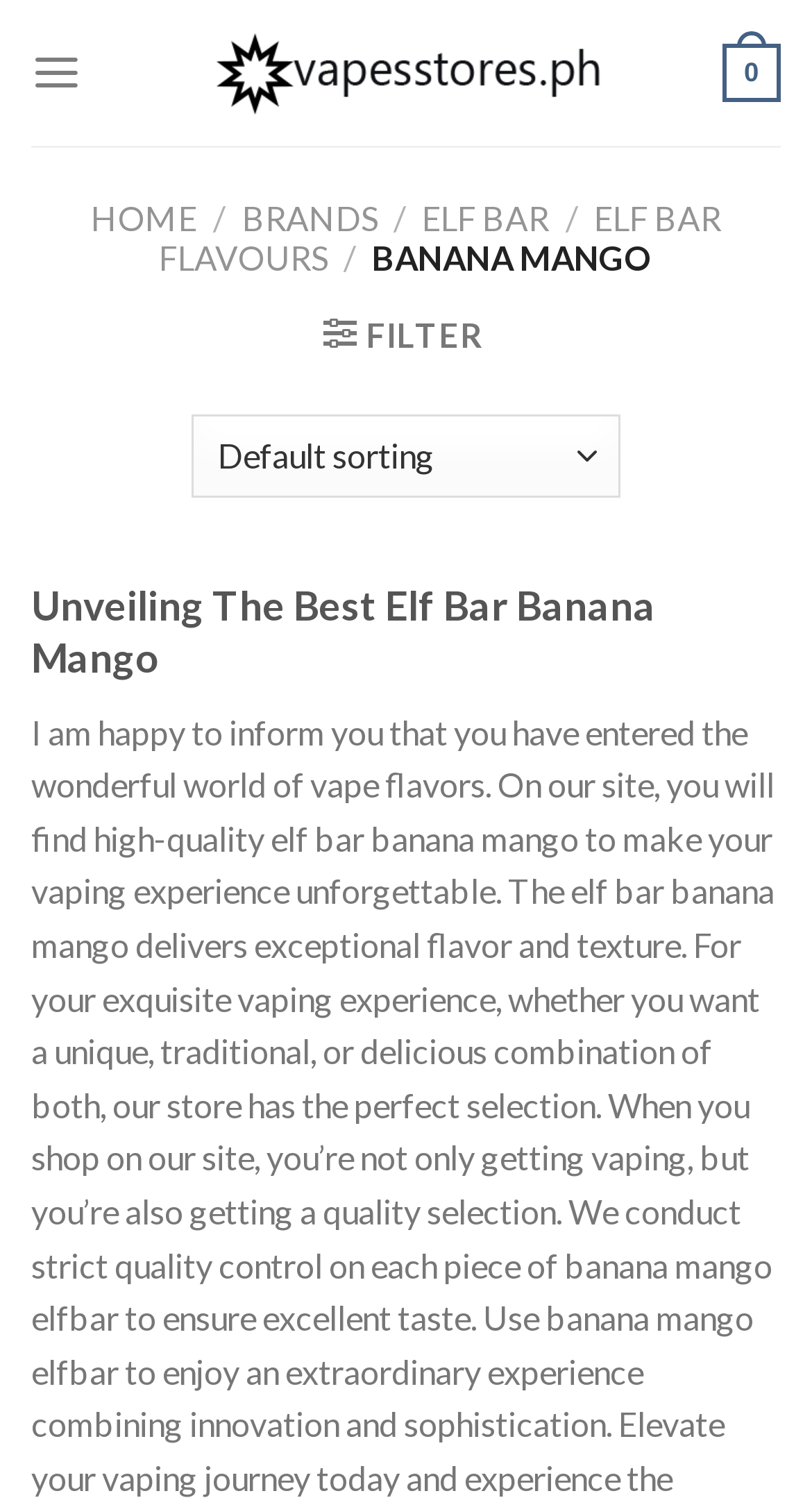What is the purpose of the combobox?
Provide a detailed answer to the question using information from the image.

The combobox has a label 'Shop order' which suggests that its purpose is to allow users to select the order in which they want to shop.